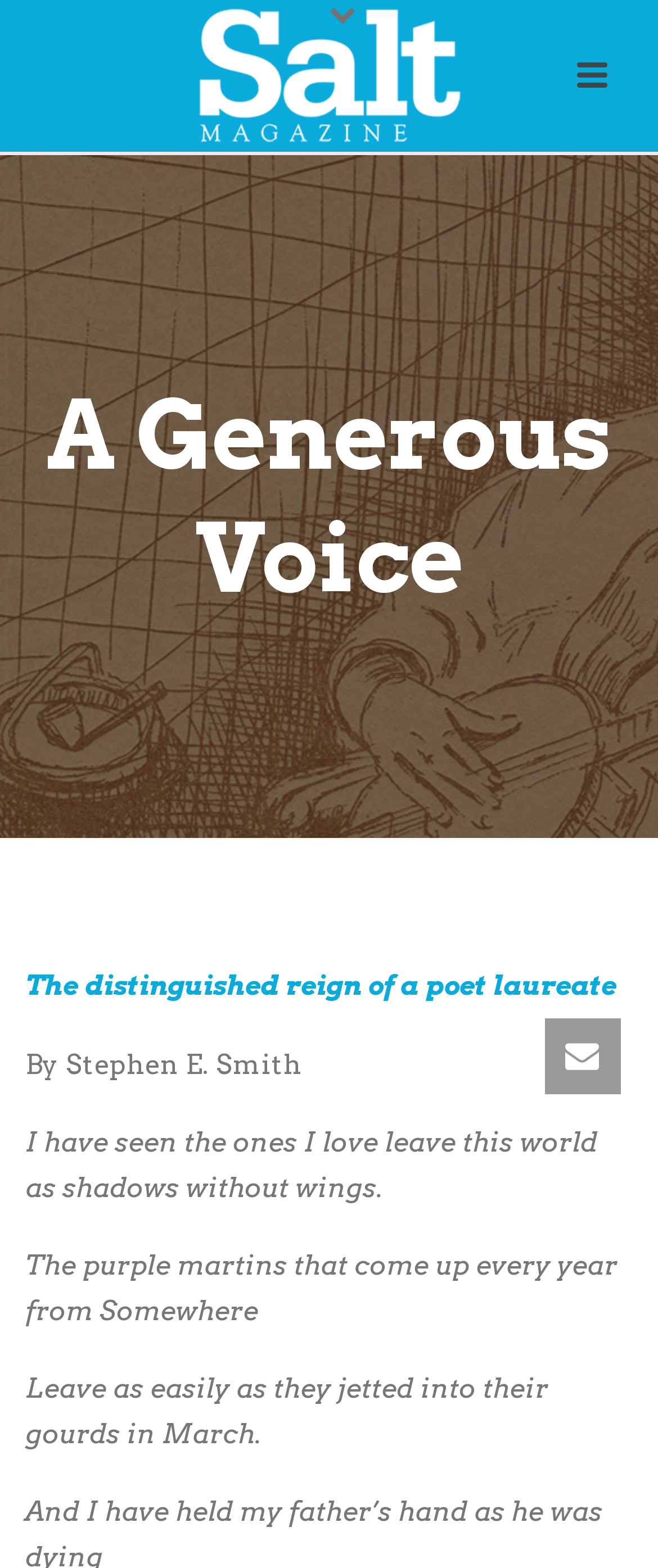Please determine the heading text of this webpage.

A Generous Voice